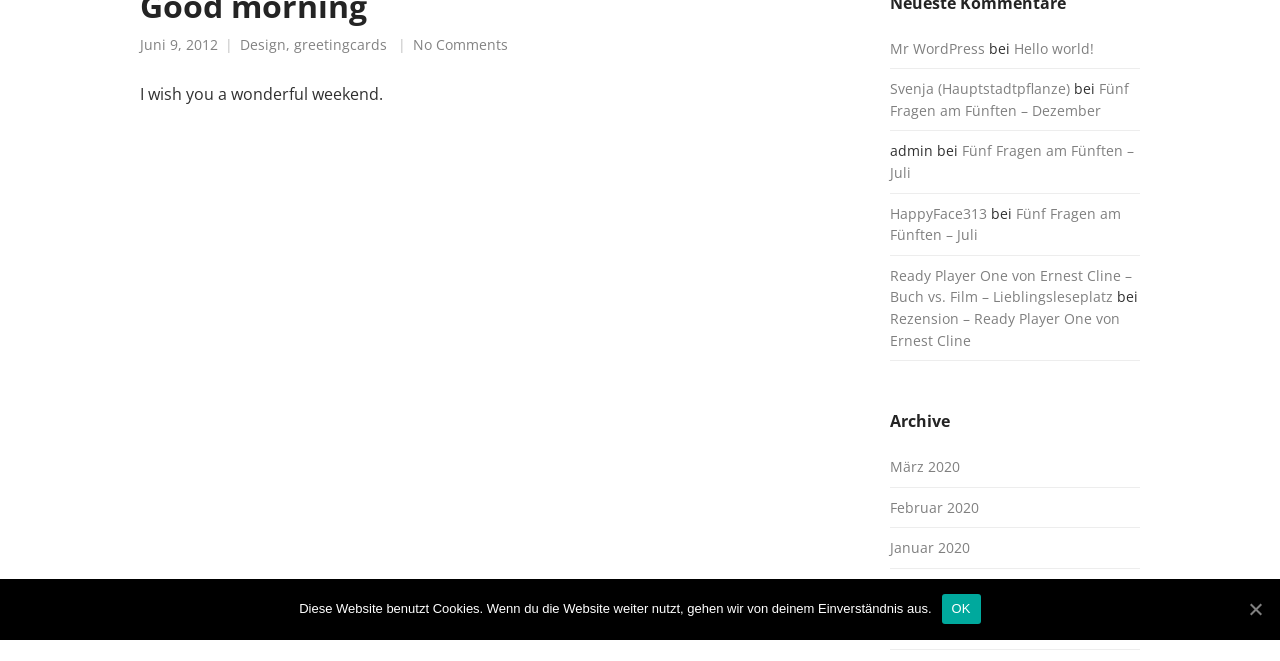Identify the bounding box for the UI element described as: "HappyFace313". Ensure the coordinates are four float numbers between 0 and 1, formatted as [left, top, right, bottom].

[0.695, 0.308, 0.771, 0.337]